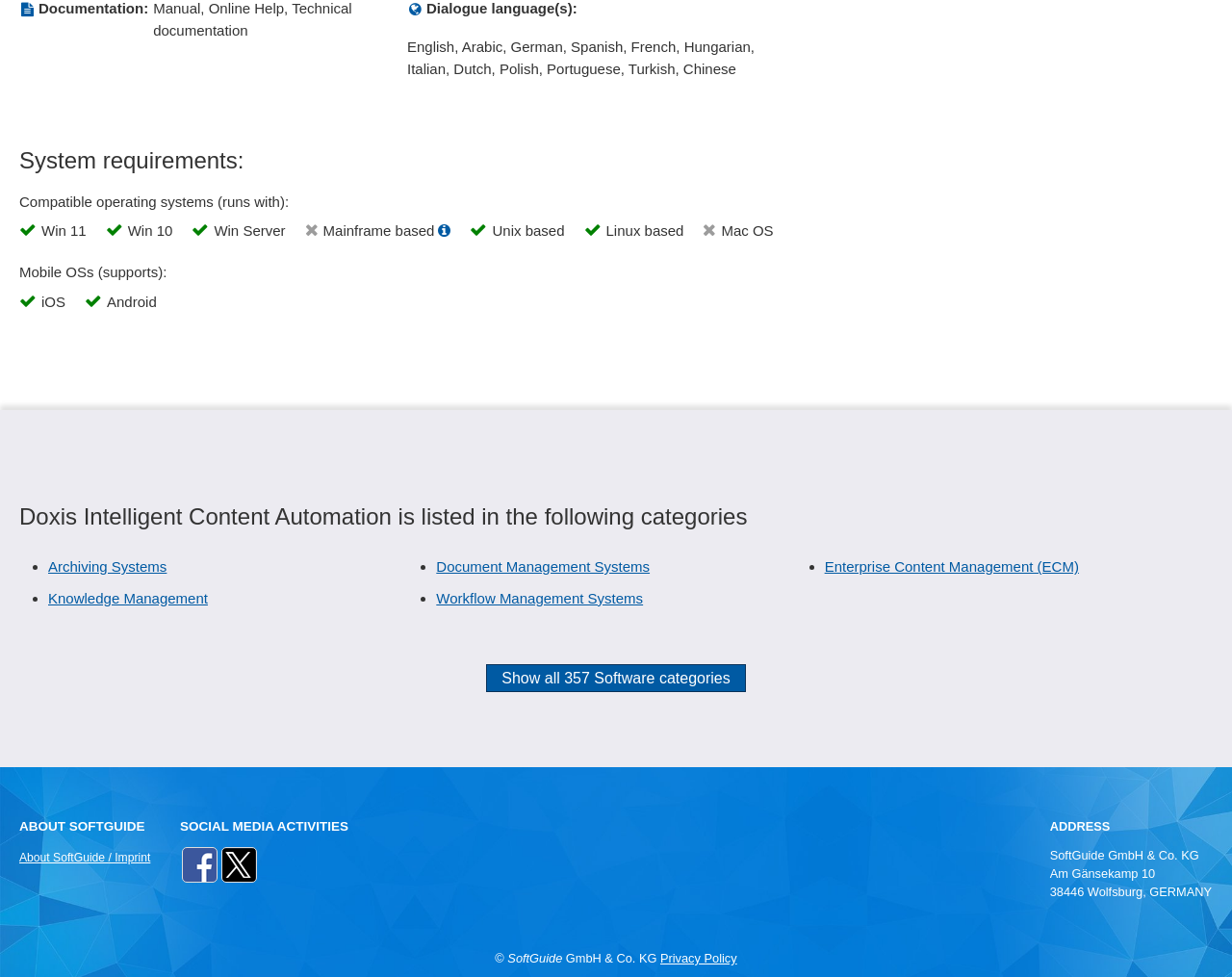Please determine the bounding box coordinates of the element's region to click in order to carry out the following instruction: "Show all 357 Software categories". The coordinates should be four float numbers between 0 and 1, i.e., [left, top, right, bottom].

[0.395, 0.68, 0.605, 0.709]